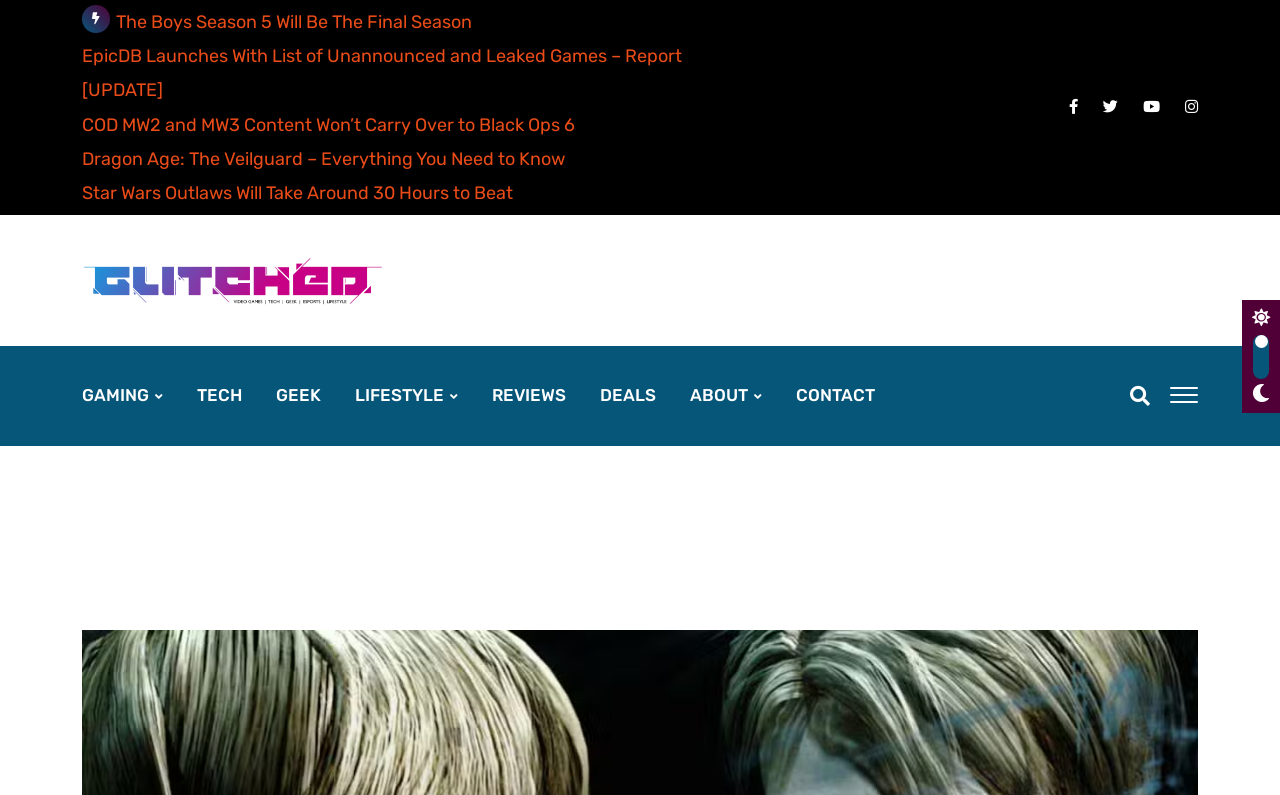Offer a thorough description of the webpage.

This webpage appears to be a news or blog website, with a focus on gaming and technology. At the top left, there is a link to skip to the content. Below that, there are several links to various news articles, including "The Boys Season 5 Will Be The Final Season", "EpicDB Launches With List of Unannounced and Leaked Games – Report", and "Dragon Age: The Veilguard – Everything You Need to Know". These links are positioned horizontally, taking up most of the top section of the page.

To the right of these links, there are four social media icons, represented by Unicode characters. Below the news article links, there is a large advertisement iframe that spans most of the width of the page.

Further down, there is a navigation menu with links to various categories, including "GAMING", "TECH", "GEEK", "LIFESTYLE", "REVIEWS", "DEALS", "ABOUT", and "CONTACT". These links are positioned horizontally, with a small icon next to some of them.

At the bottom right, there is a search icon and a button, likely for searching and submitting a query. Below the navigation menu, there is another large advertisement iframe that takes up most of the width of the page.

The webpage does not appear to have a prominent title or header, but the meta description suggests that it may be related to a live stream event announcing Borderlands 3 post-launch and DLC content. However, the content of the webpage itself does not seem to be directly related to this event.